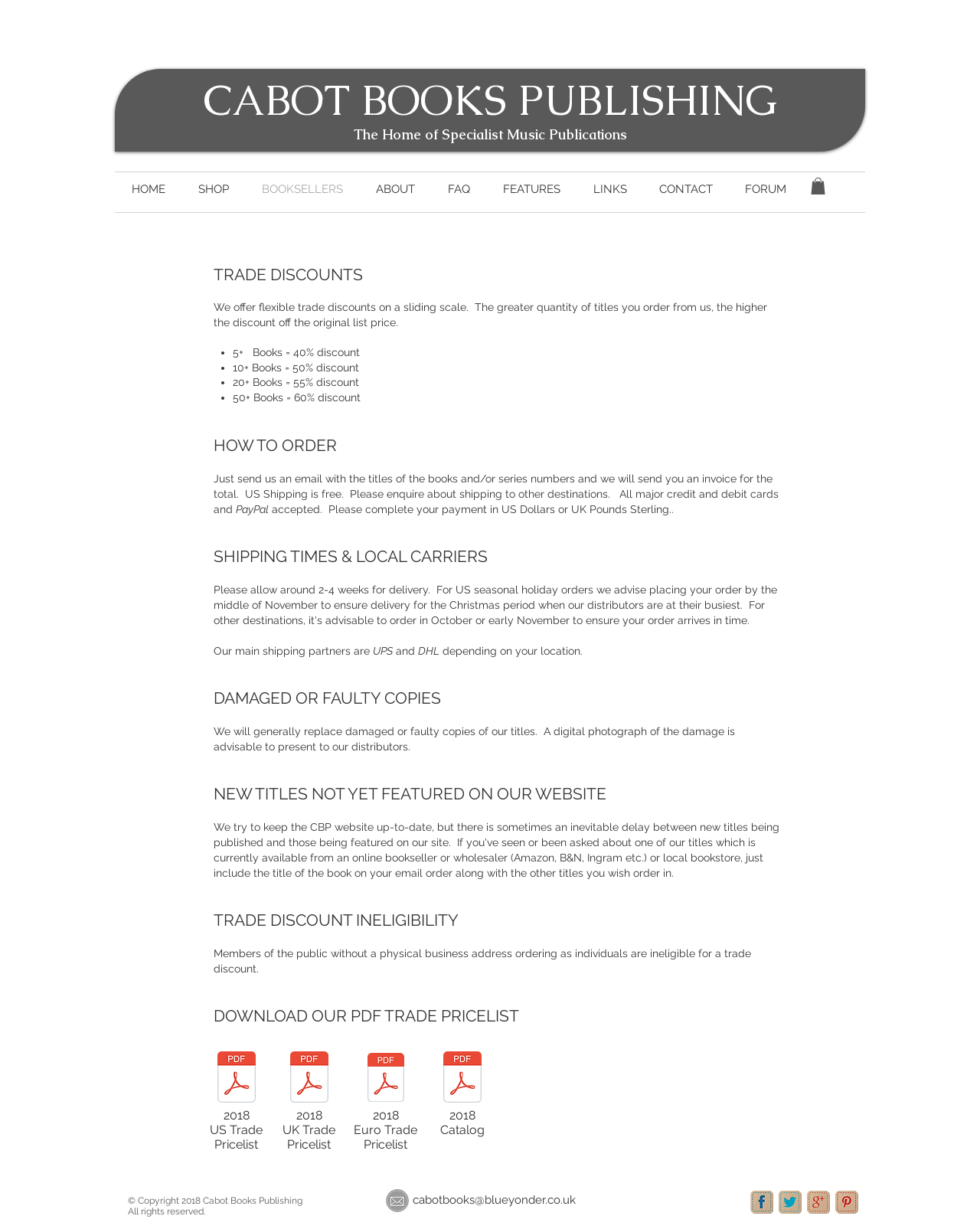Identify the bounding box coordinates of the clickable region to carry out the given instruction: "click the link 'Uncategorized'".

None